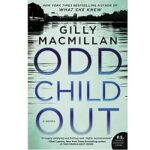Provide a thorough description of the image, including all visible elements.

The image features the book cover of "Odd Child Out," a novel by Gilly Macmillan. The design prominently showcases the title in a bold, modern font, with the words "Odd Child" appearing in deep blue against a lighter blue background, while "Out" is accentuated in an eye-catching circle. The cover also includes the author's name at the top, indicating her status as a New York Times bestselling author, which adds to the book's appeal. The artwork behind the text features a serene, reflective water scene, hinting at themes of mystery and emotional depth central to the story. This captivating visual invites readers to delve into a narrative that promises suspense and insight into complex relationships.